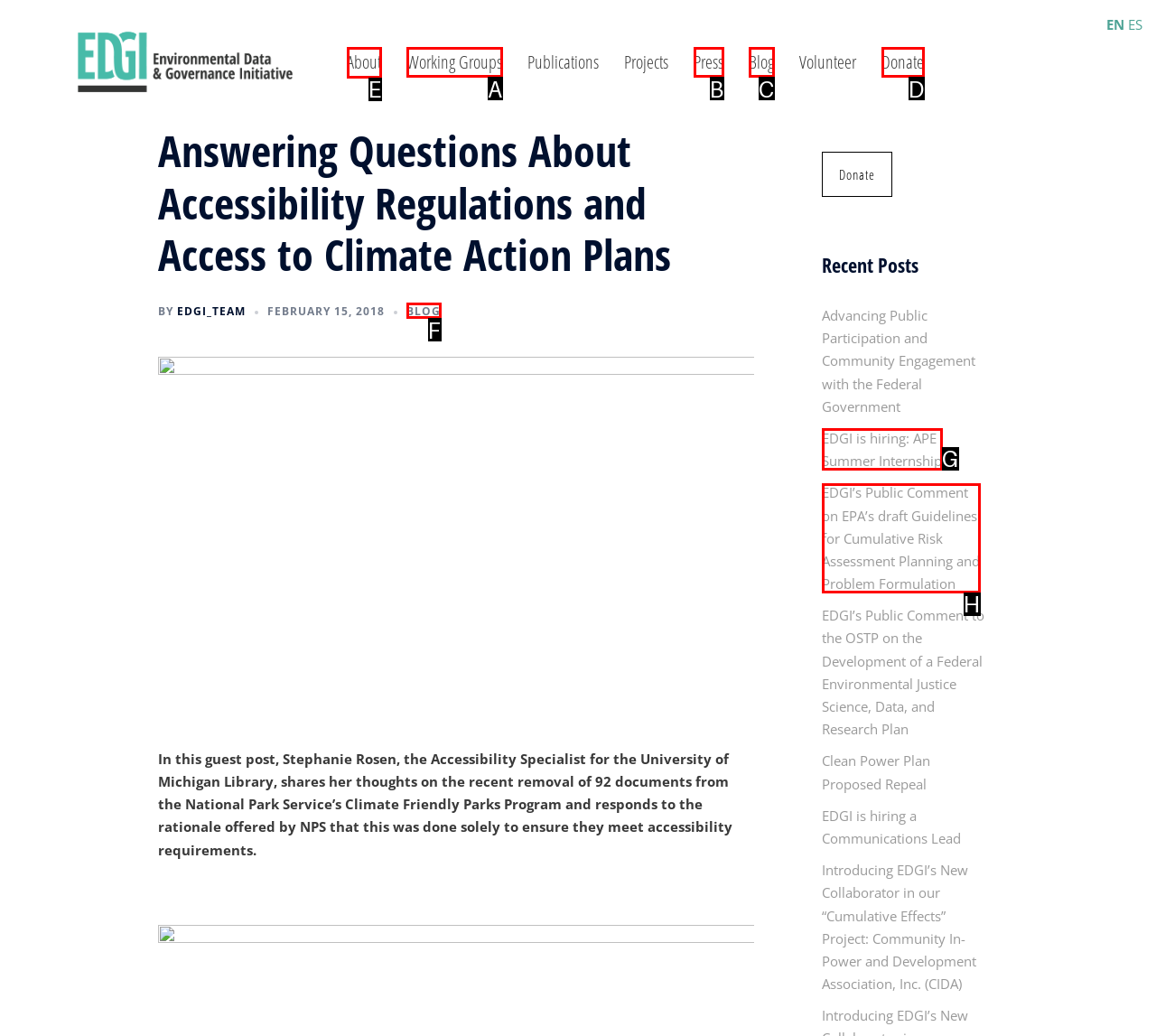Given the instruction: Click the 'About' link, which HTML element should you click on?
Answer with the letter that corresponds to the correct option from the choices available.

E